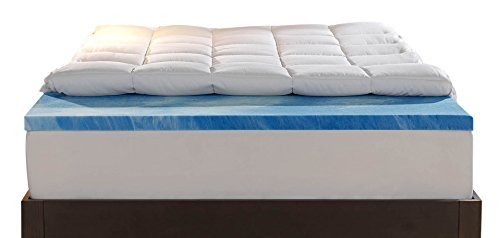How many layers does the mattress topper have?
Please provide a comprehensive answer based on the contents of the image.

The caption describes the topper as having two distinct layers: a cooling gel memory foam layer and a plush, quilted fiber fill layer, which work together to provide comfort and regulate temperature.